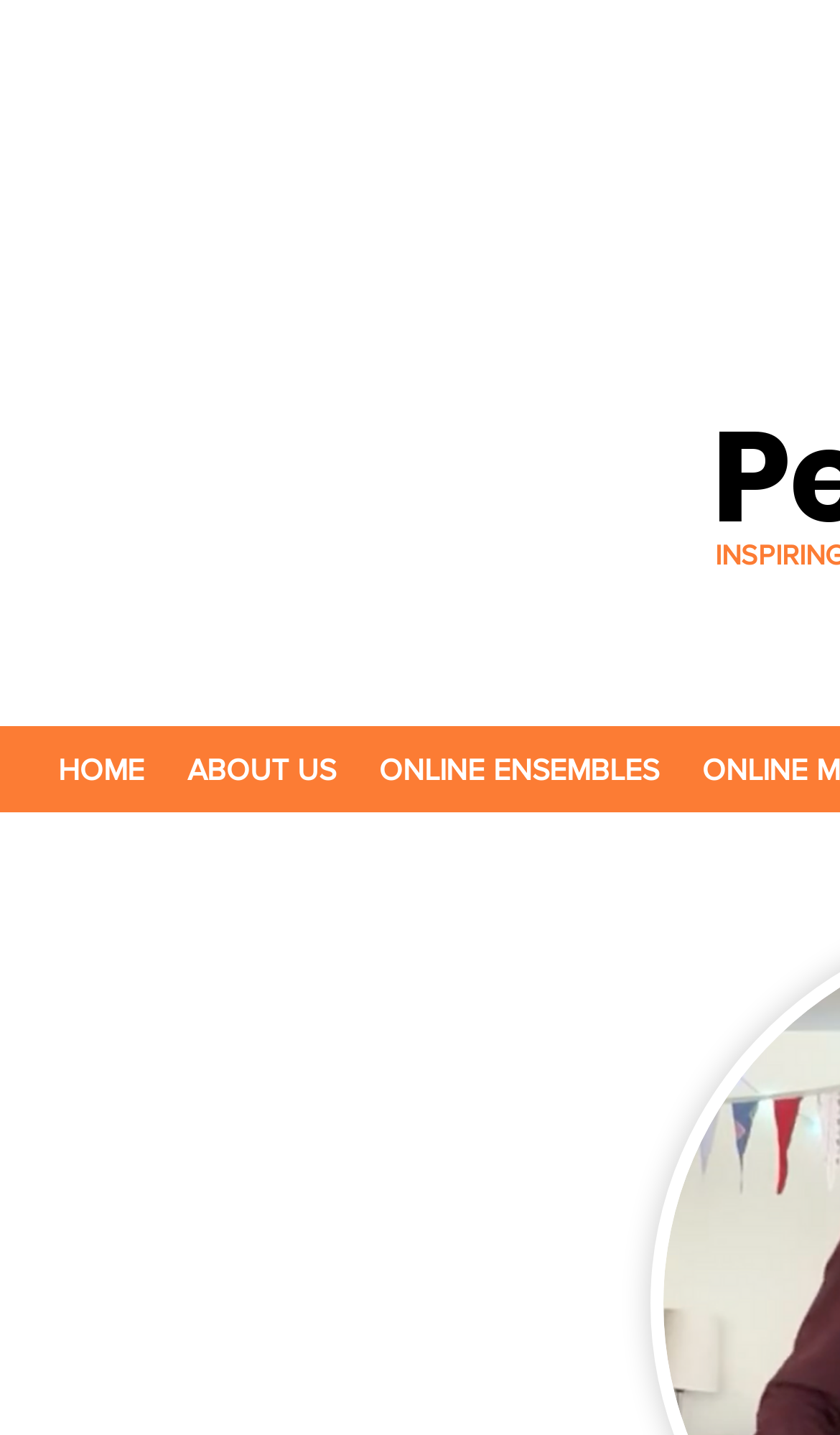Find the UI element described as: "parent_node: Skip to content" and predict its bounding box coordinates. Ensure the coordinates are four float numbers between 0 and 1, [left, top, right, bottom].

None